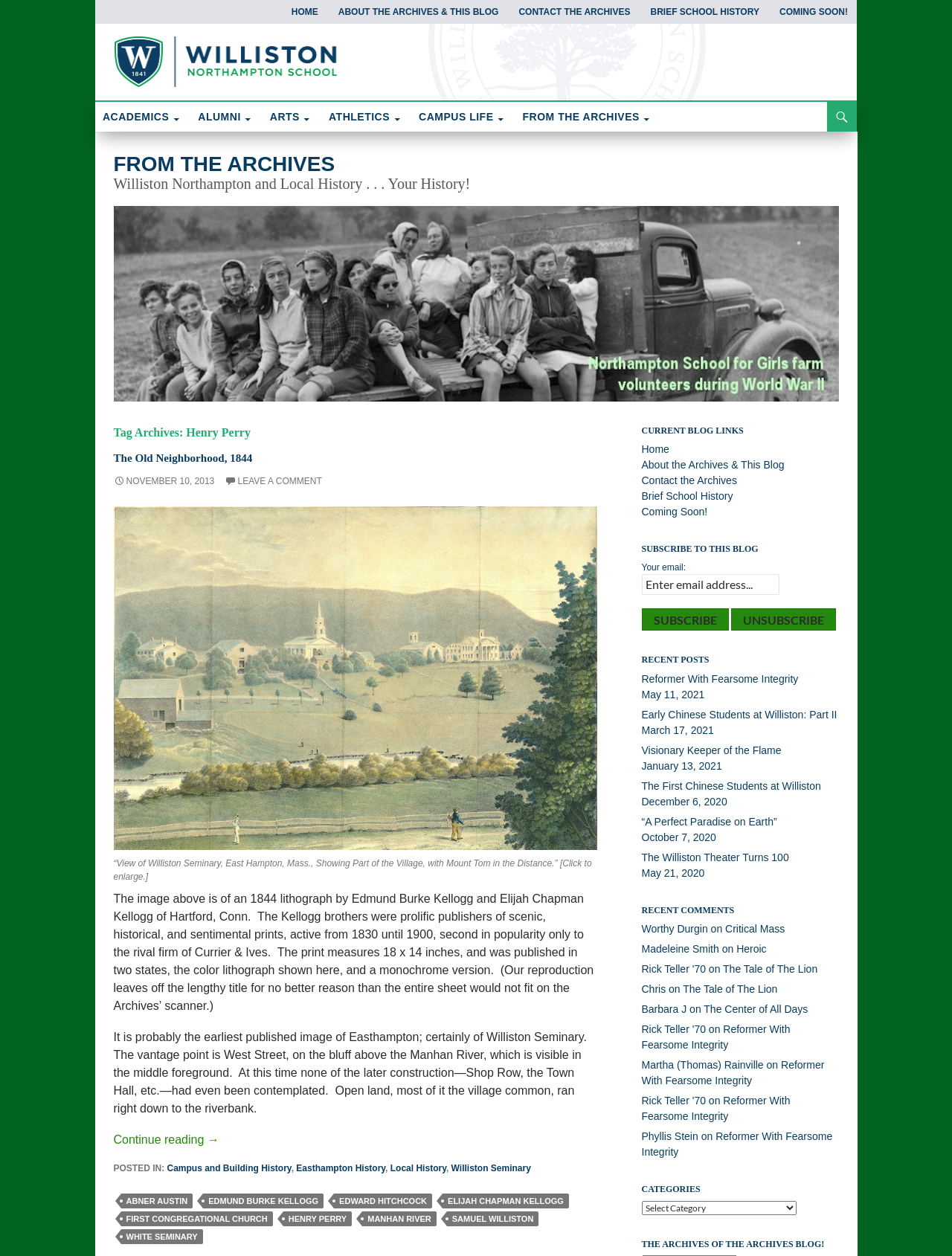What is the name of the river mentioned in the blog post?
Craft a detailed and extensive response to the question.

I found the answer by reading the blog post, which mentions the Manhan River in the context of the village common running down to the riverbank.